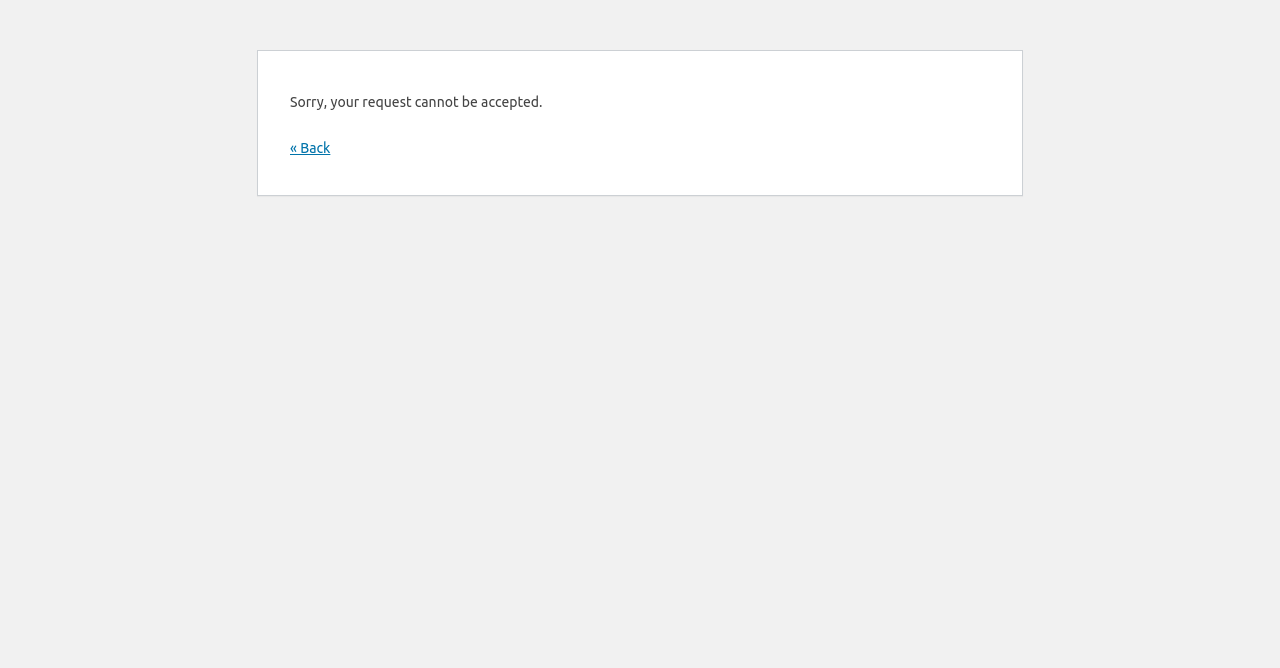Please provide the bounding box coordinates for the UI element as described: "« Back". The coordinates must be four floats between 0 and 1, represented as [left, top, right, bottom].

[0.227, 0.21, 0.258, 0.234]